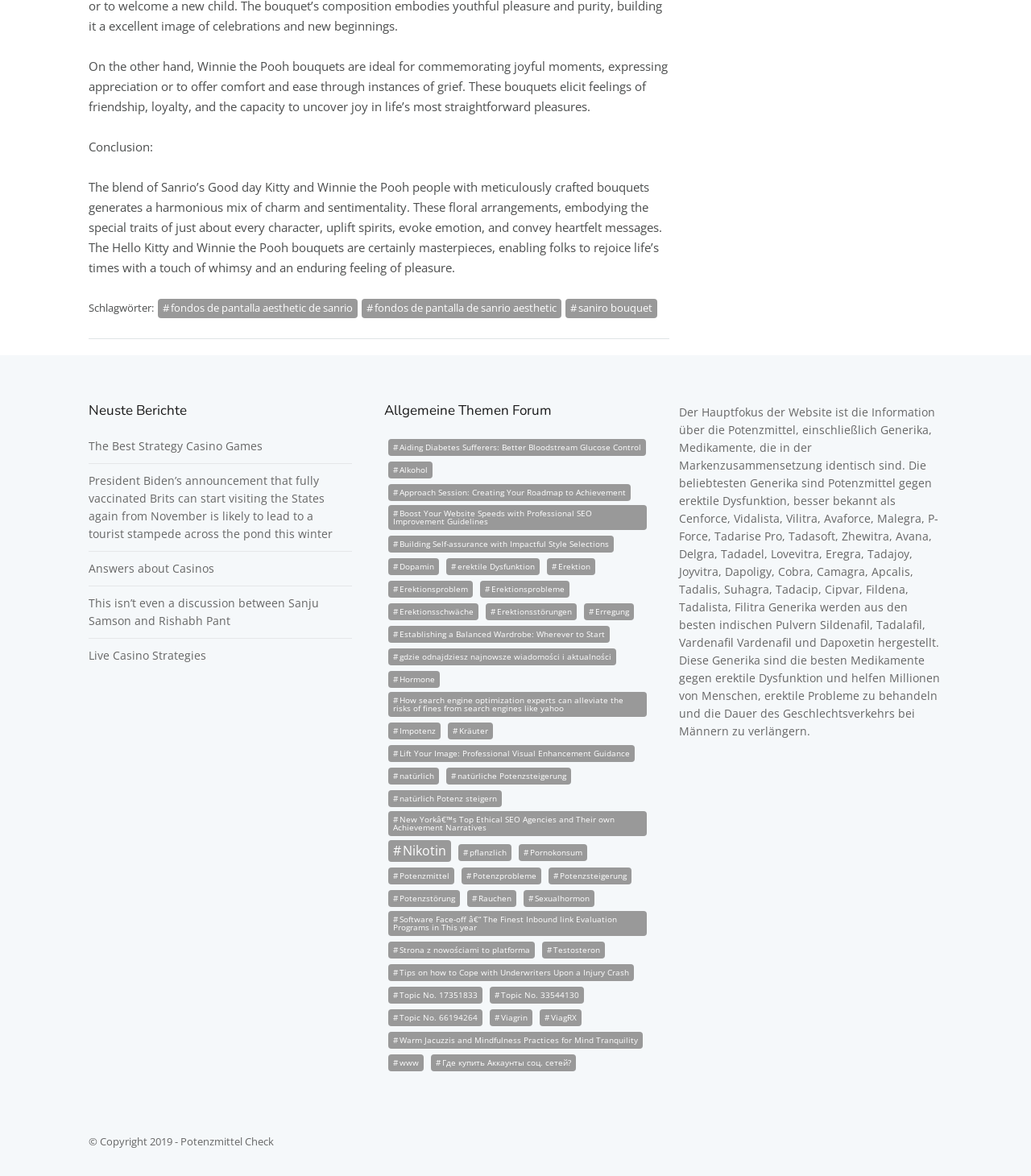Please determine the bounding box coordinates for the UI element described as: "Где купить Аккаунты соц. сетей?".

[0.418, 0.896, 0.558, 0.911]